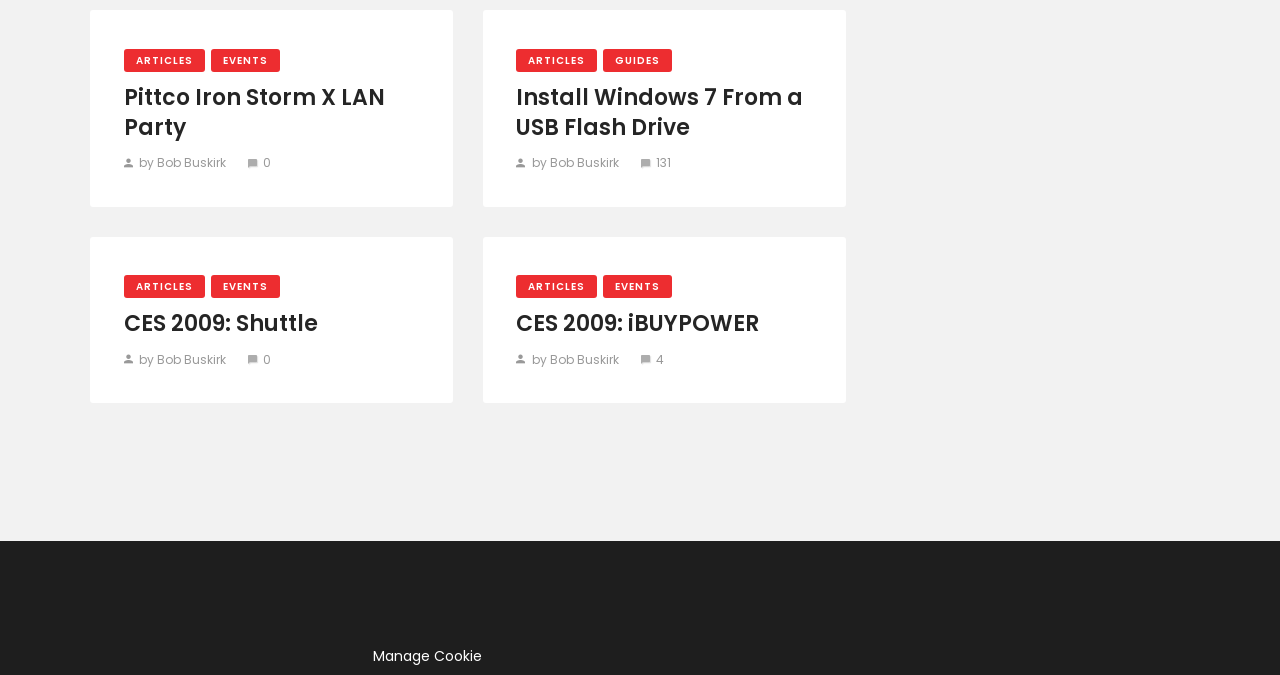What are the two categories at the top of the page?
Please use the image to provide a one-word or short phrase answer.

ARTICLES, EVENTS